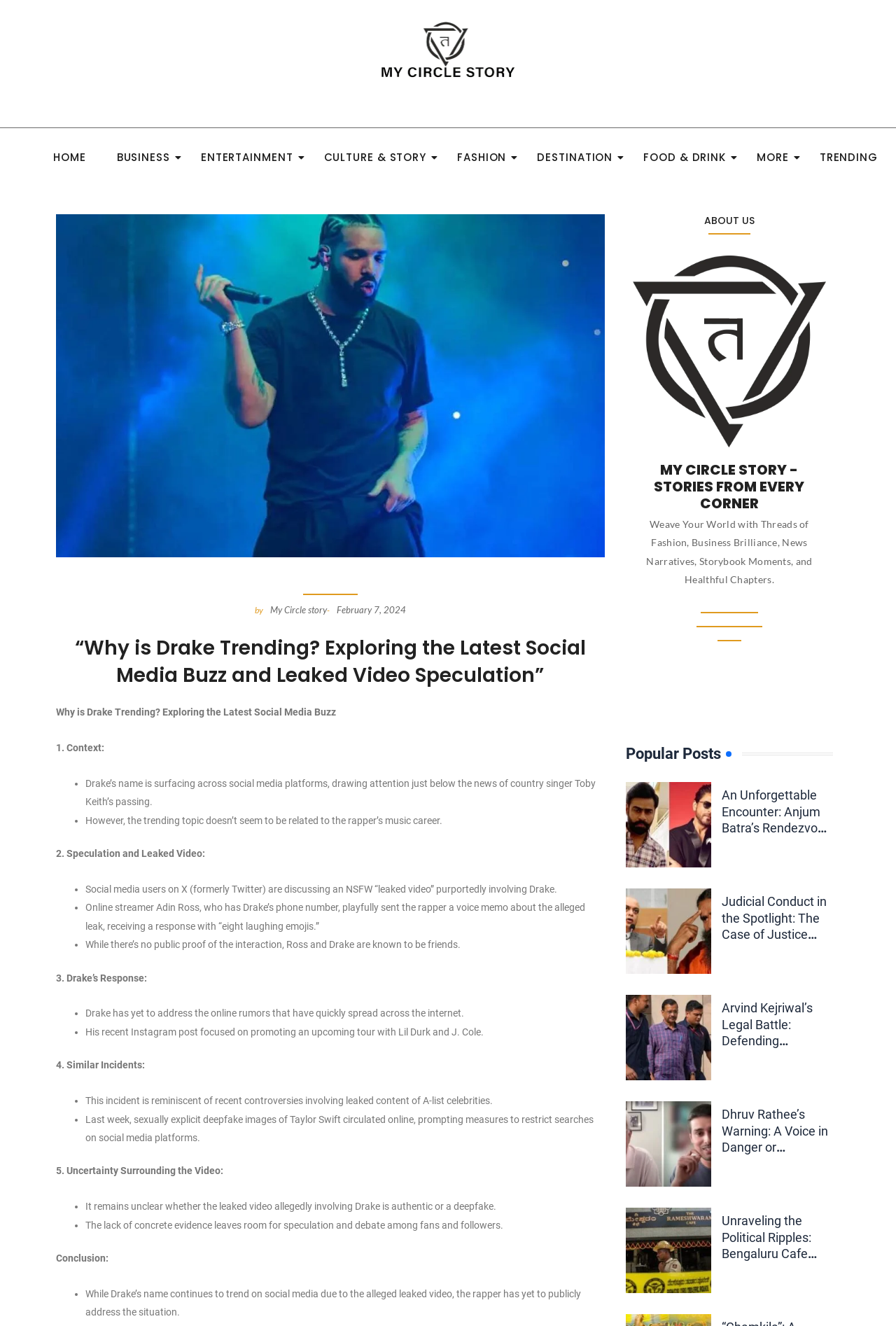Determine the bounding box coordinates for the area that needs to be clicked to fulfill this task: "Check out the popular post 'An Unforgettable Encounter: Anjum Batra’s Rendezvous with Shah Rukh Khan at Mannat'". The coordinates must be given as four float numbers between 0 and 1, i.e., [left, top, right, bottom].

[0.698, 0.59, 0.794, 0.654]